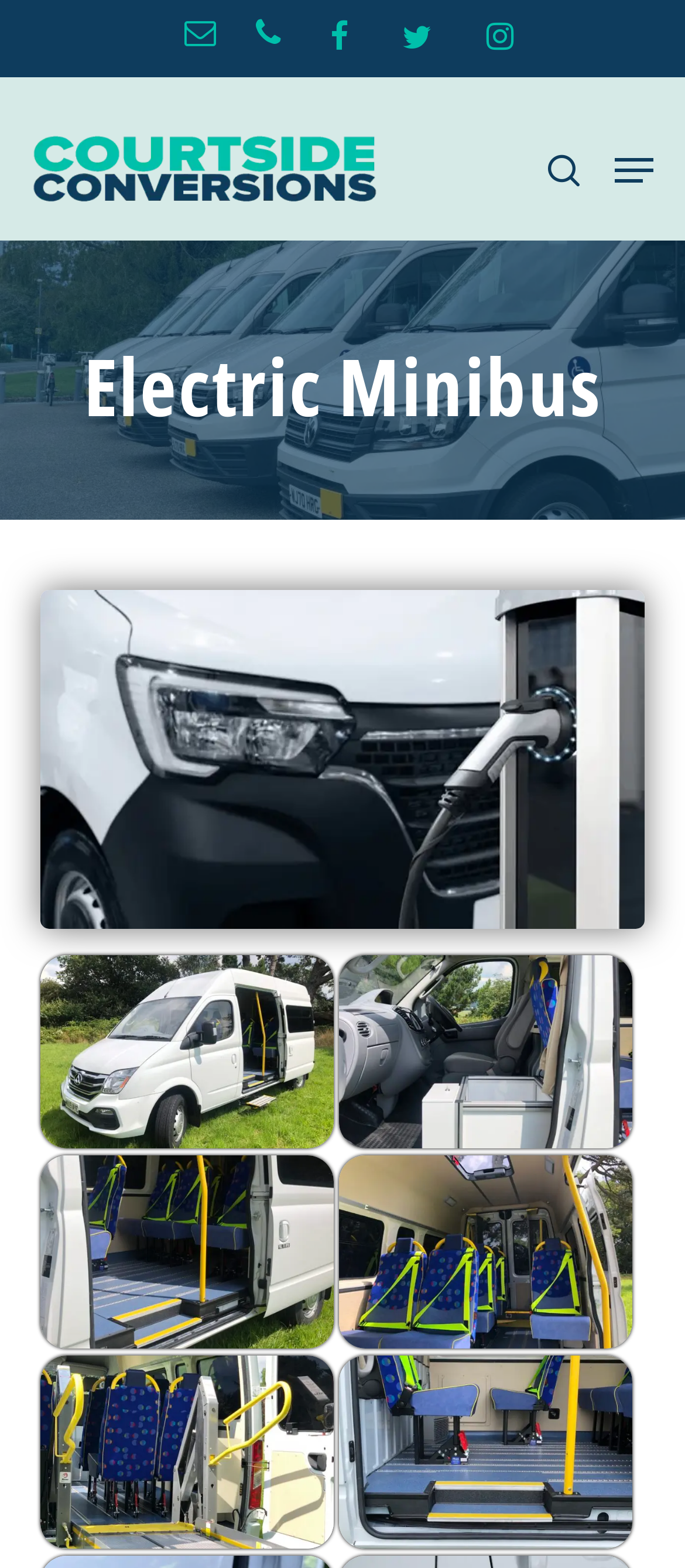How many social media links are available?
Please interpret the details in the image and answer the question thoroughly.

I counted the number of social media links available on the top right corner of the webpage, which are represented by icons, and found three links.